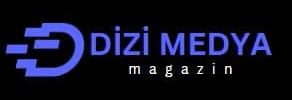Please respond in a single word or phrase: 
What is the theme of the media outlet 'Dizi Medya'?

television series and films